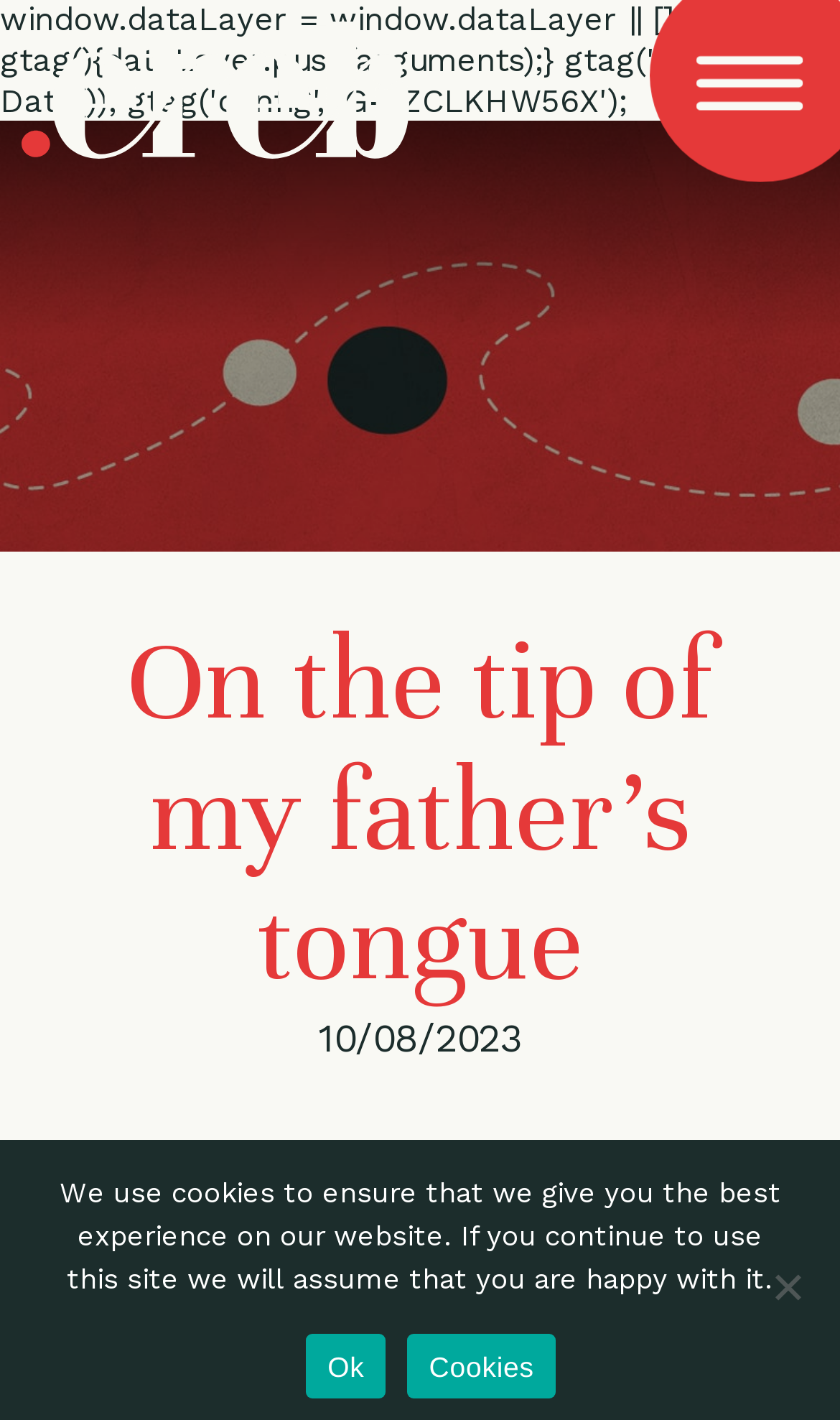Can you find the bounding box coordinates for the UI element given this description: ".st0{fill:#1E2D2D;} .st1{fill:#E53939;}"? Provide the coordinates as four float numbers between 0 and 1: [left, top, right, bottom].

[0.026, 0.015, 0.487, 0.119]